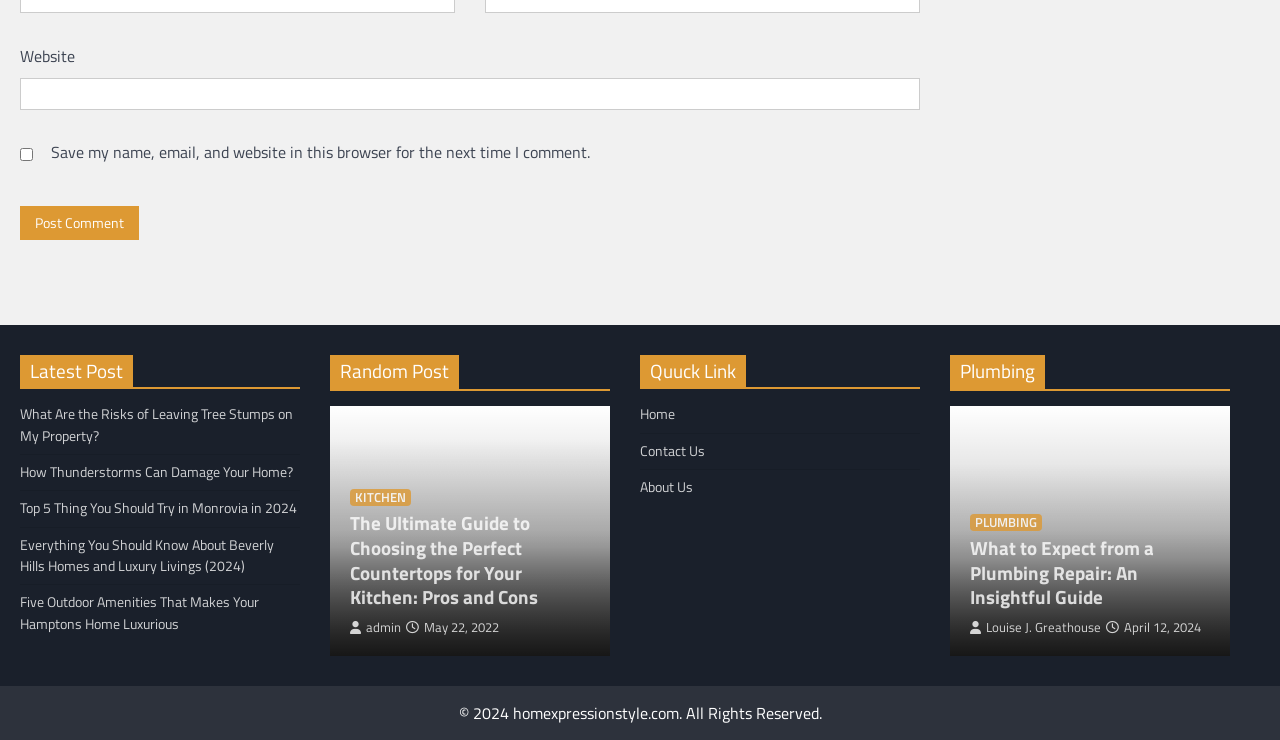Please provide a brief answer to the question using only one word or phrase: 
What is the purpose of the checkbox?

Save website data